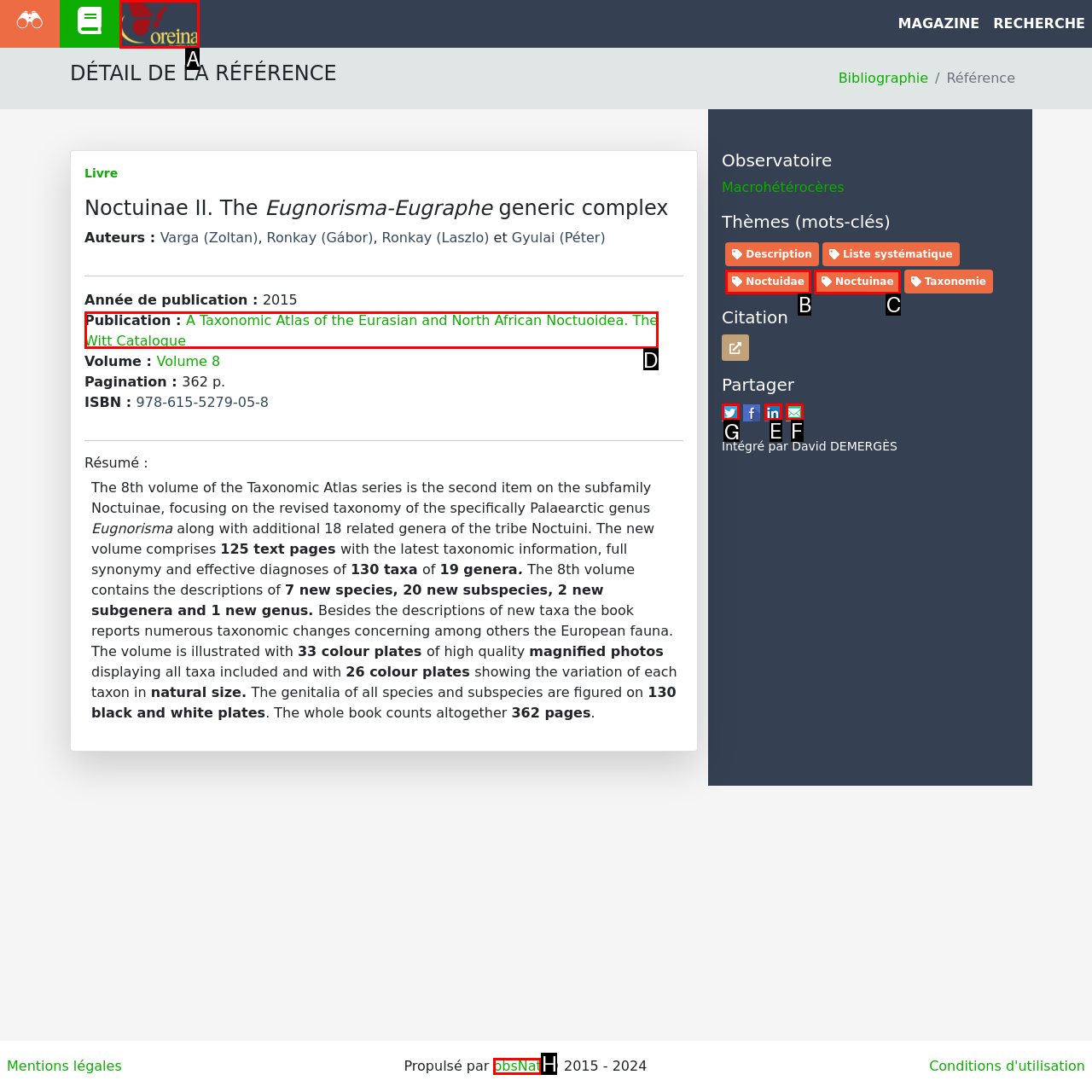Indicate which HTML element you need to click to complete the task: Share on Twitter. Provide the letter of the selected option directly.

G